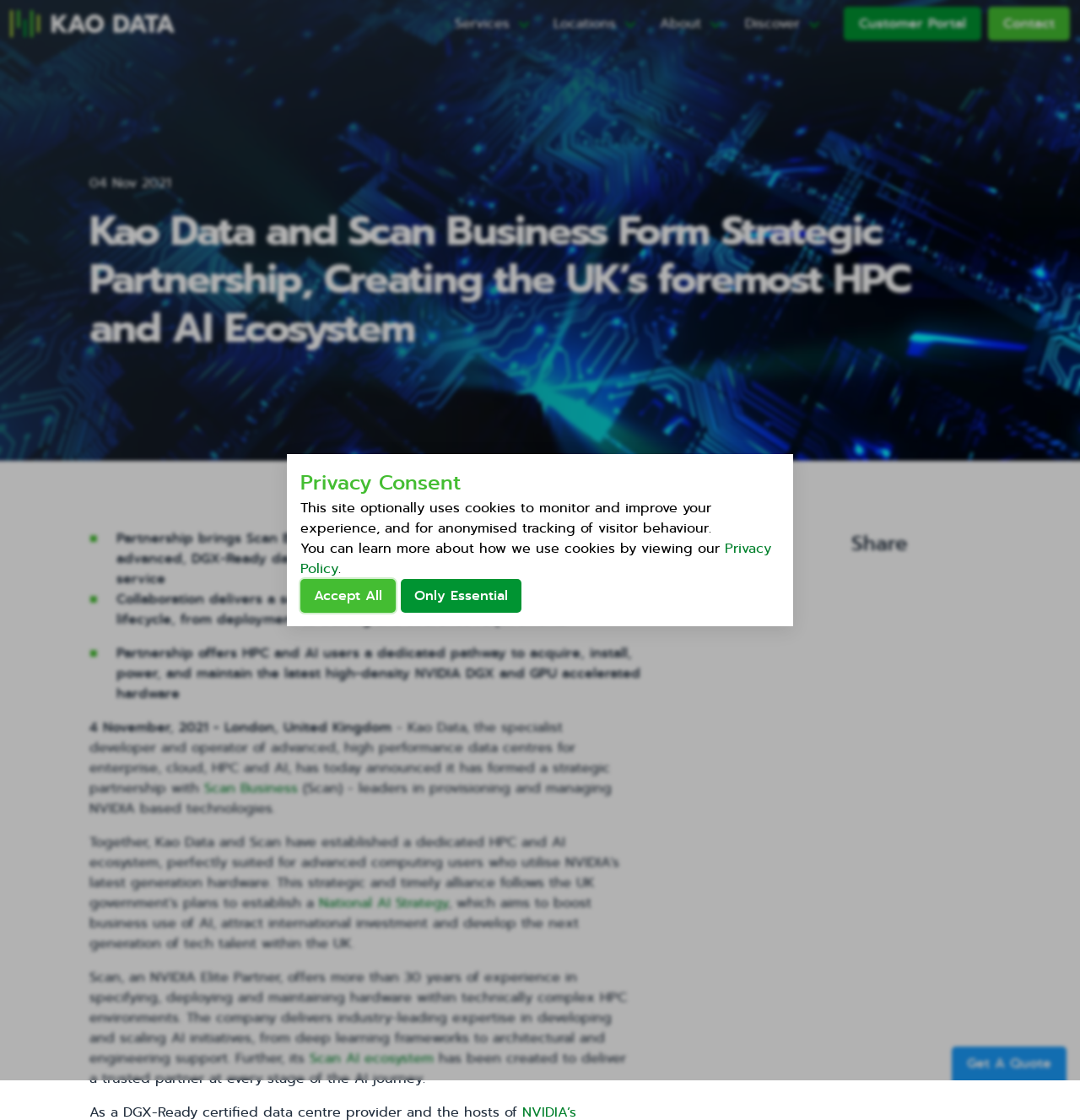Please determine the primary heading and provide its text.

Kao Data and Scan Business Form Strategic Partnership, Creating the UK’s foremost HPC and AI Ecosystem